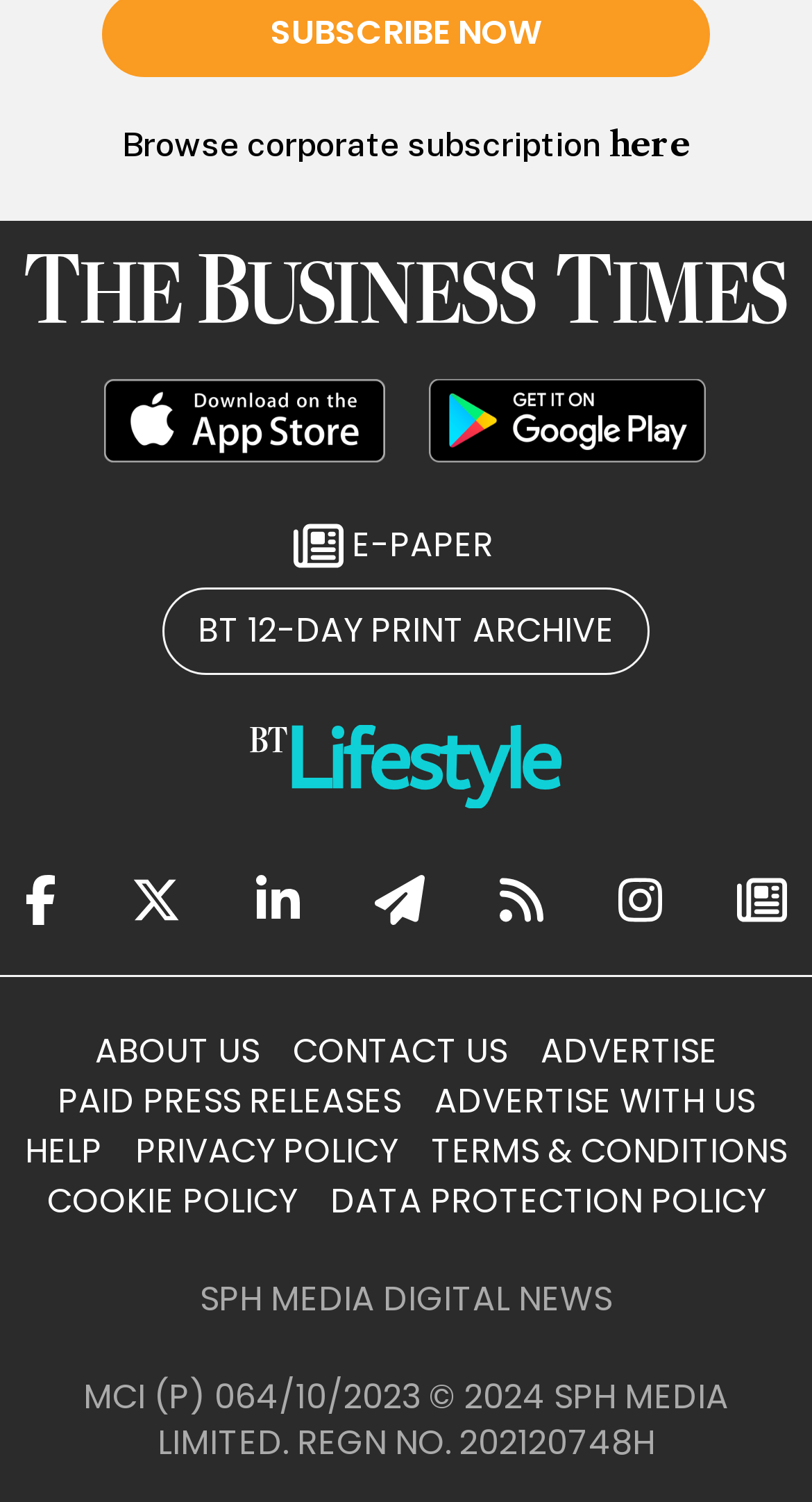Identify the bounding box coordinates of the section that should be clicked to achieve the task described: "Browse corporate subscription".

[0.15, 0.083, 0.75, 0.109]